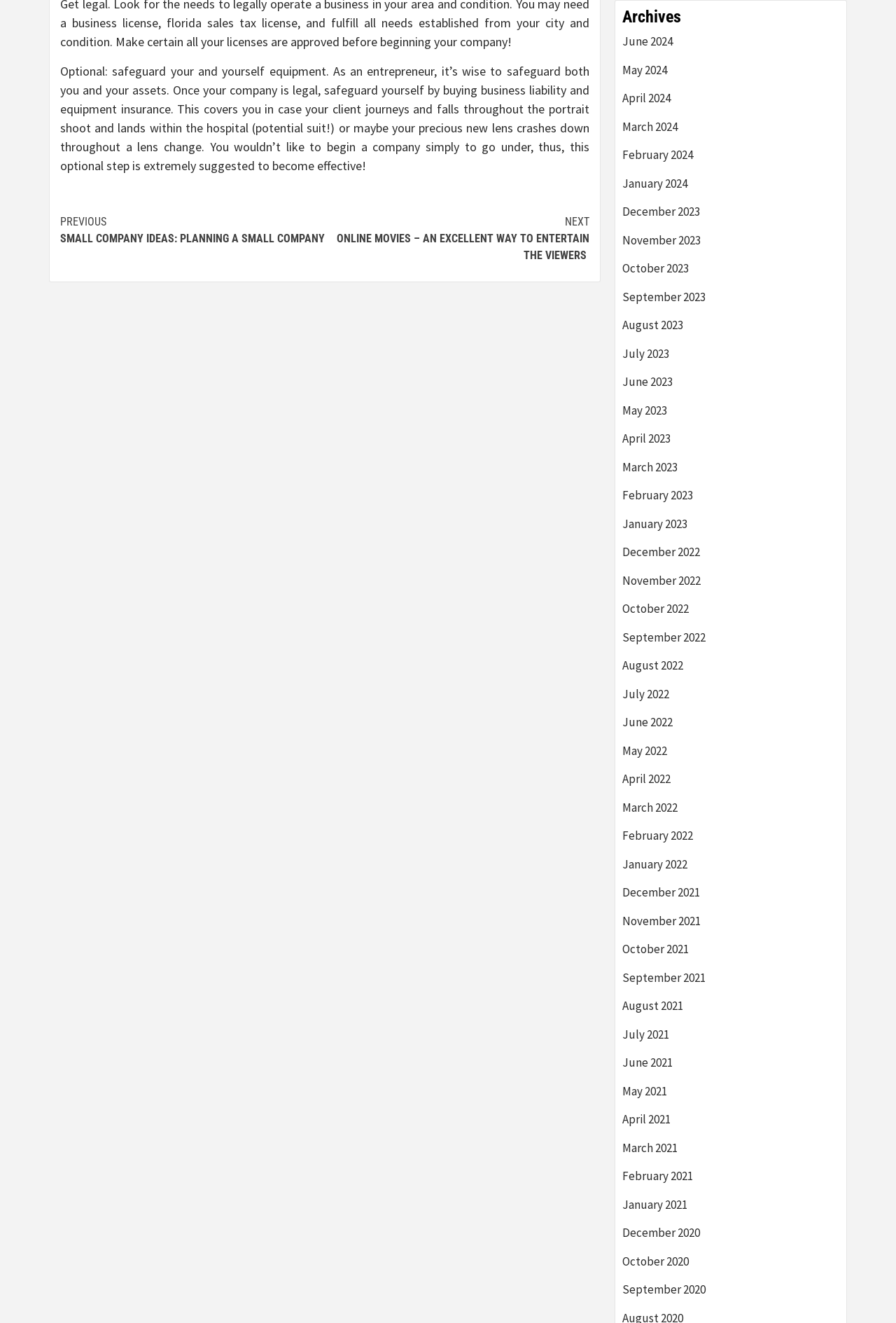What is the function of the 'Continue Reading' button?
Based on the visual information, provide a detailed and comprehensive answer.

The 'Continue Reading' button appears to be a navigation element that allows users to read more of the article. When clicked, it likely takes the user to the next page or section of the article.